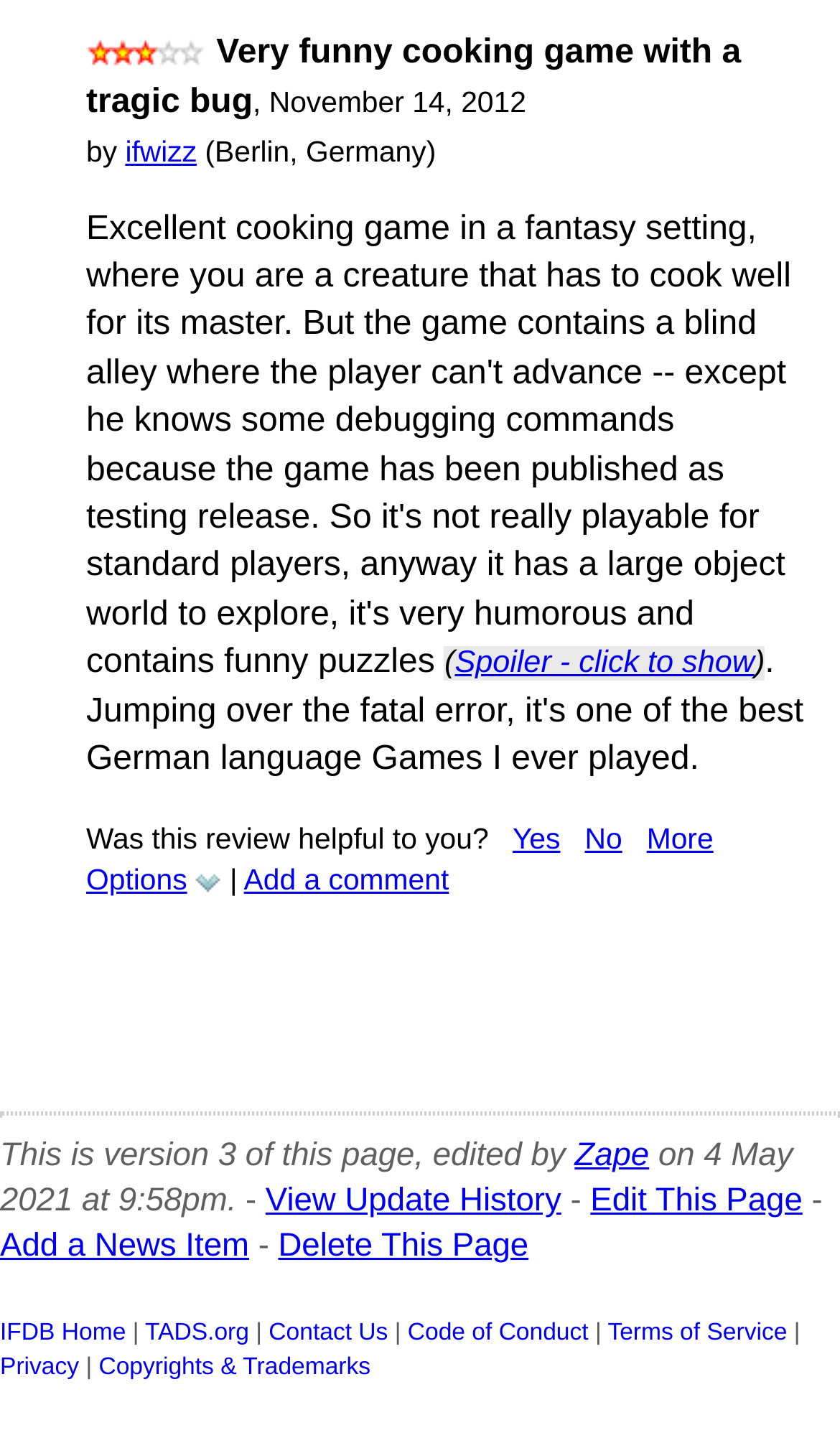Indicate the bounding box coordinates of the element that needs to be clicked to satisfy the following instruction: "Click on the link to view update history". The coordinates should be four float numbers between 0 and 1, i.e., [left, top, right, bottom].

[0.316, 0.82, 0.668, 0.845]